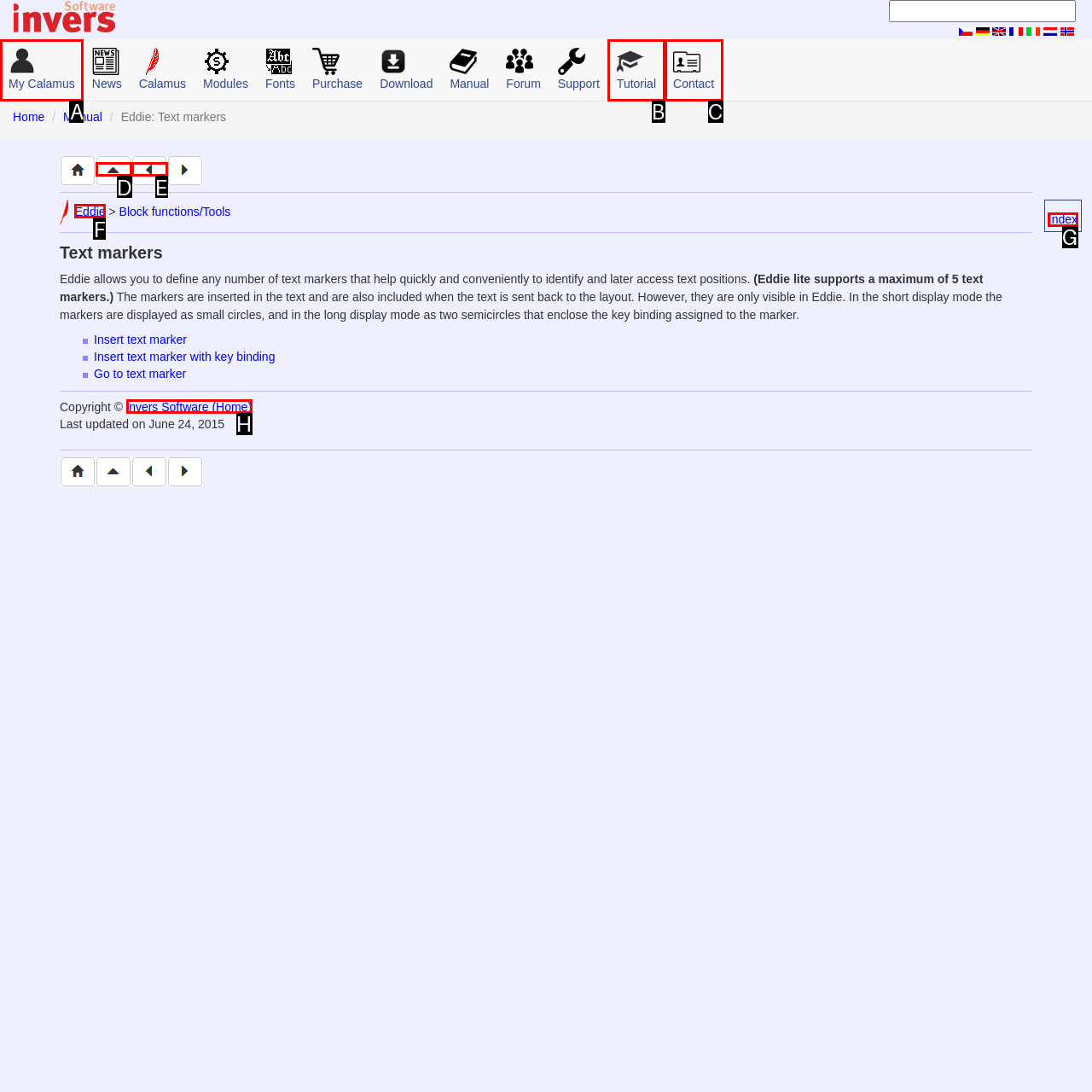Based on the description: parent_node: Eddie > Block functions/Tools, select the HTML element that fits best. Provide the letter of the matching option.

E